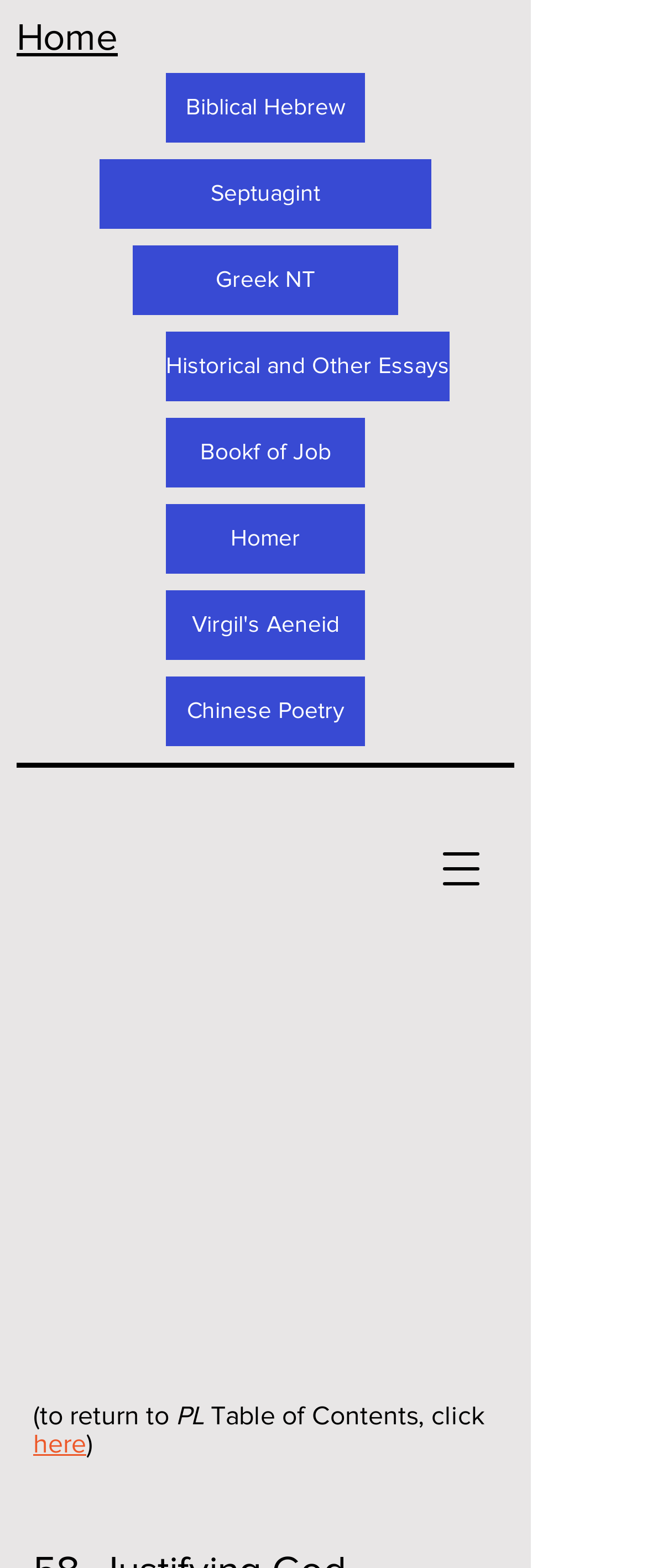Describe all significant elements and features of the webpage.

The webpage is titled "PL58 | Site2" and has a navigation menu button at the top right corner. Below the navigation button, there is a heading that reads "Home" with a link to the homepage. 

On the left side of the page, there is a list of links to various literary works, including "Chinese Poetry", "Book of Job", "Homer", "Virgil's Aeneid", "Septuagint", "Greek NT", "Historical and Other Essays", and "Biblical Hebrew". These links are arranged vertically, with "Chinese Poetry" at the top and "Biblical Hebrew" at the bottom.

At the bottom of the page, there is a section with two headings. The first heading contains a link that allows users to return to the PL Table of Contents. The second heading is empty.